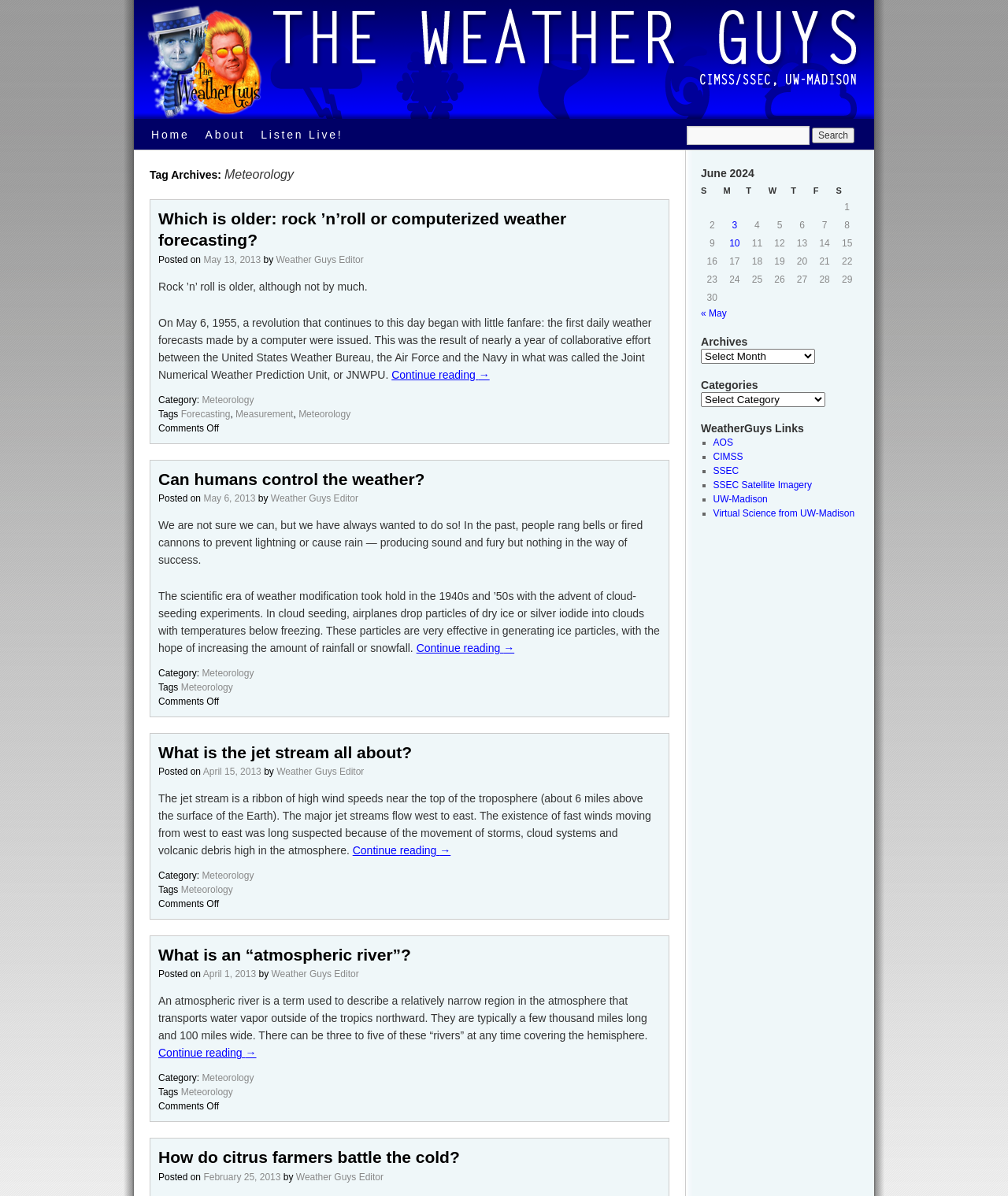Determine the bounding box for the UI element that matches this description: "What is an “atmospheric river”?".

[0.157, 0.791, 0.408, 0.806]